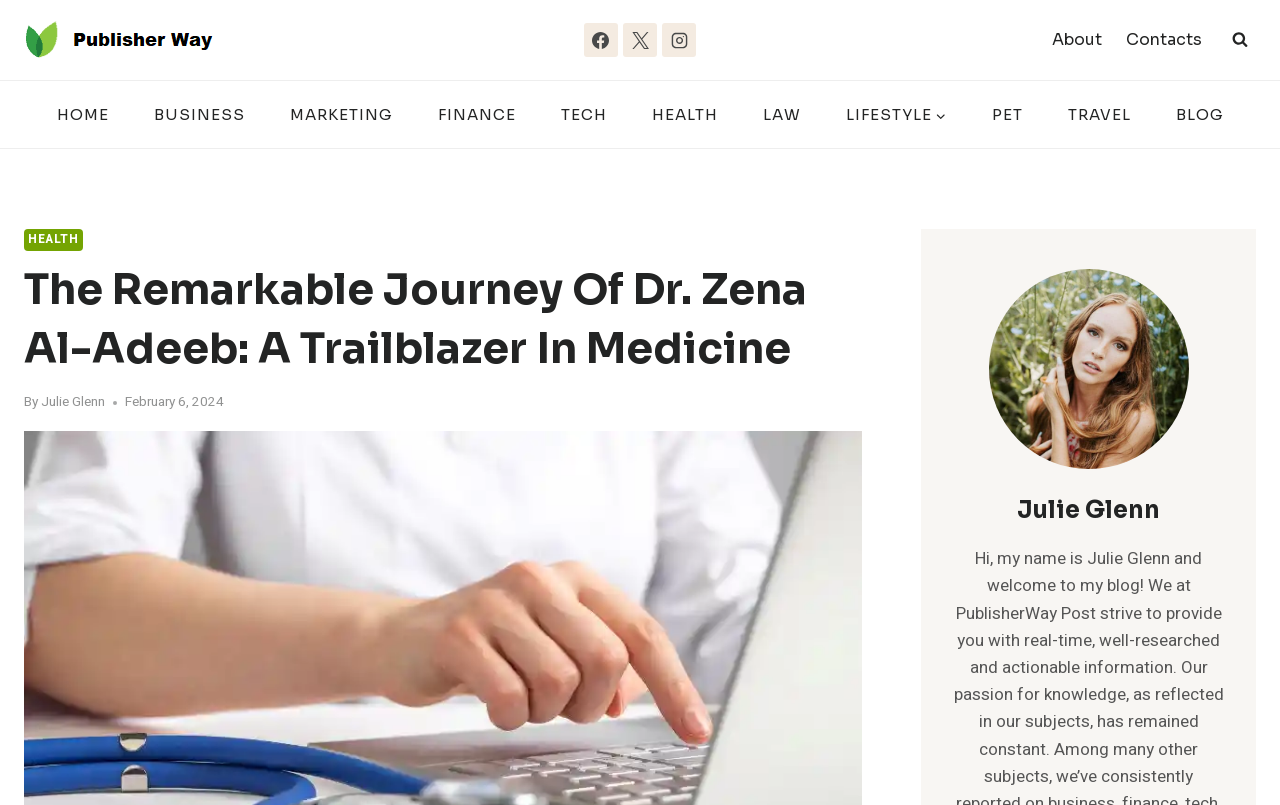What is the date of publication of the article about Dr. Zena Al-Adeeb?
Answer the question based on the image using a single word or a brief phrase.

February 6, 2024